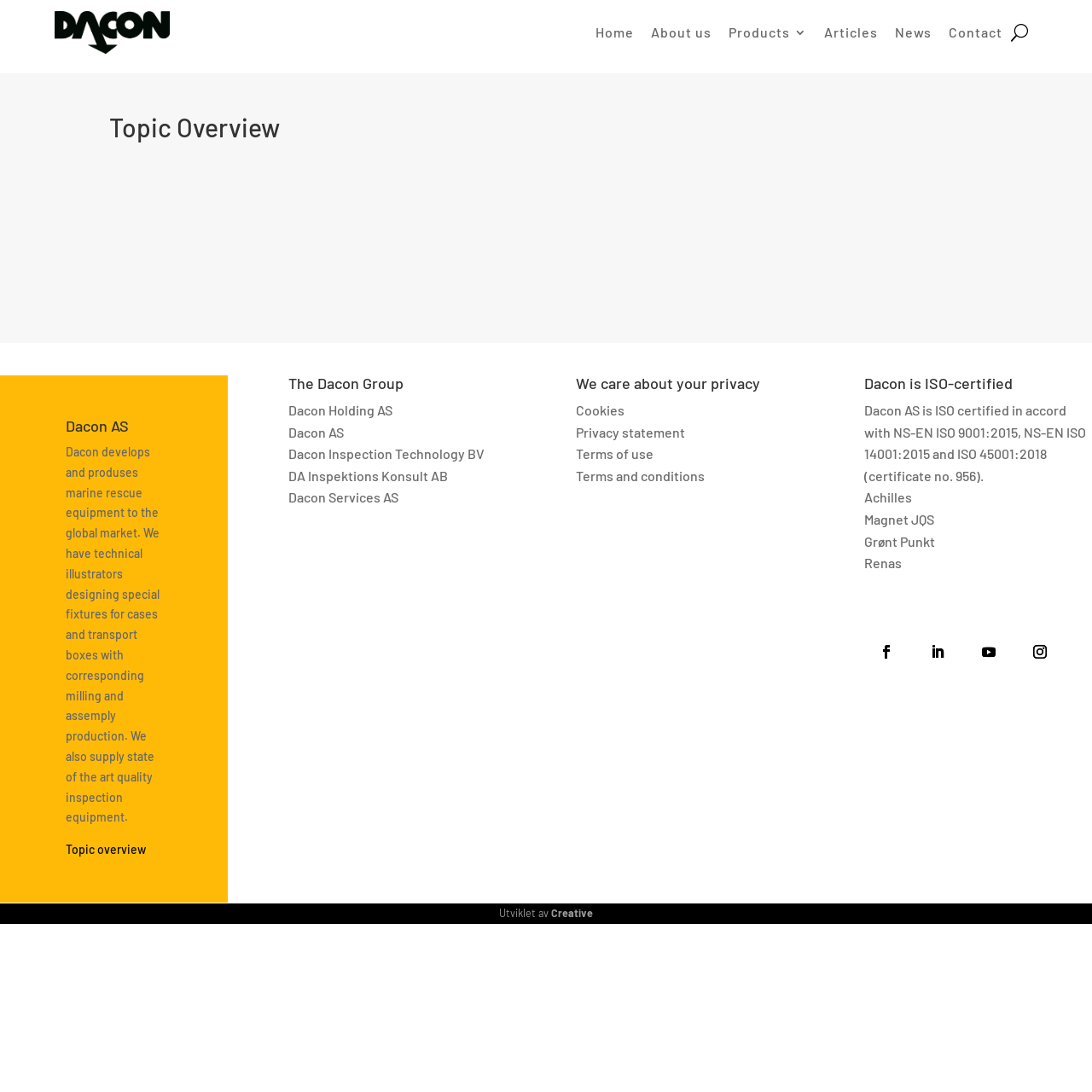Please specify the bounding box coordinates of the clickable region necessary for completing the following instruction: "Read about 'How About The Spinning Process In Japan?'". The coordinates must consist of four float numbers between 0 and 1, i.e., [left, top, right, bottom].

None